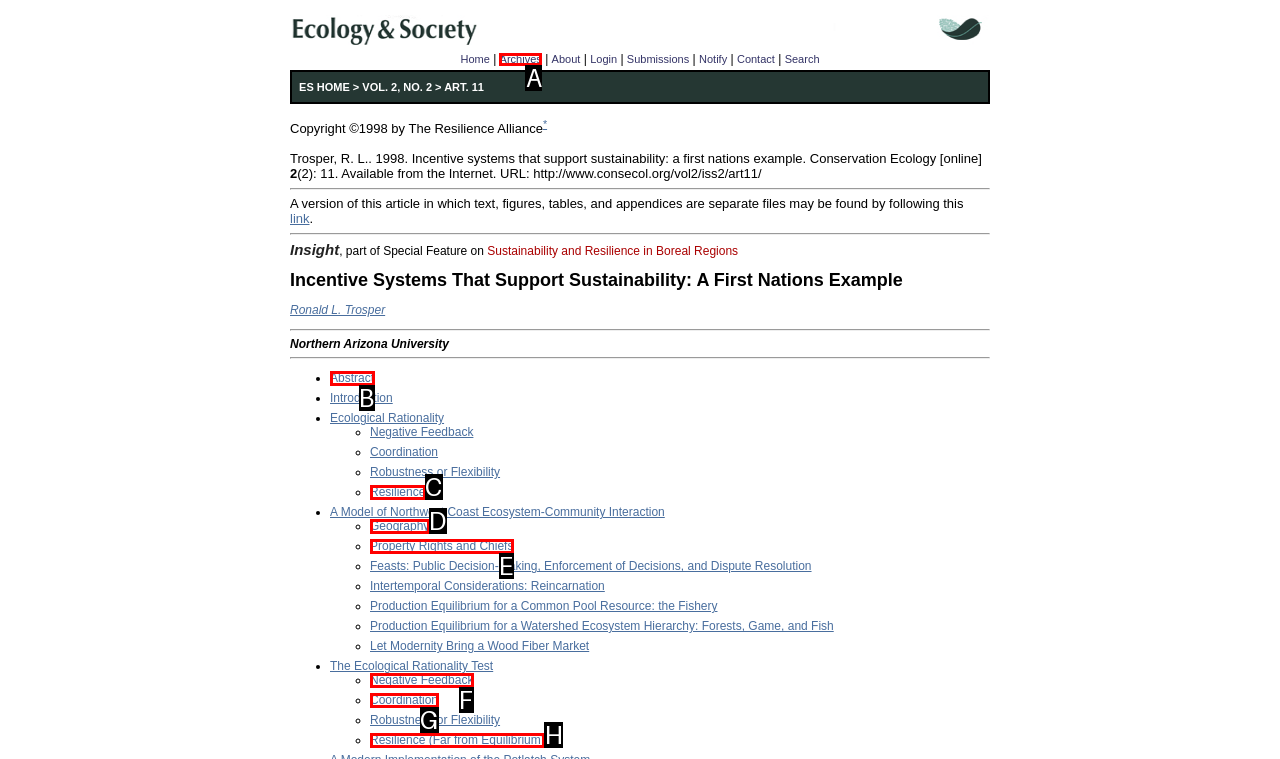Find the HTML element that corresponds to the description: Resilience (Far from Equilibrium). Indicate your selection by the letter of the appropriate option.

H